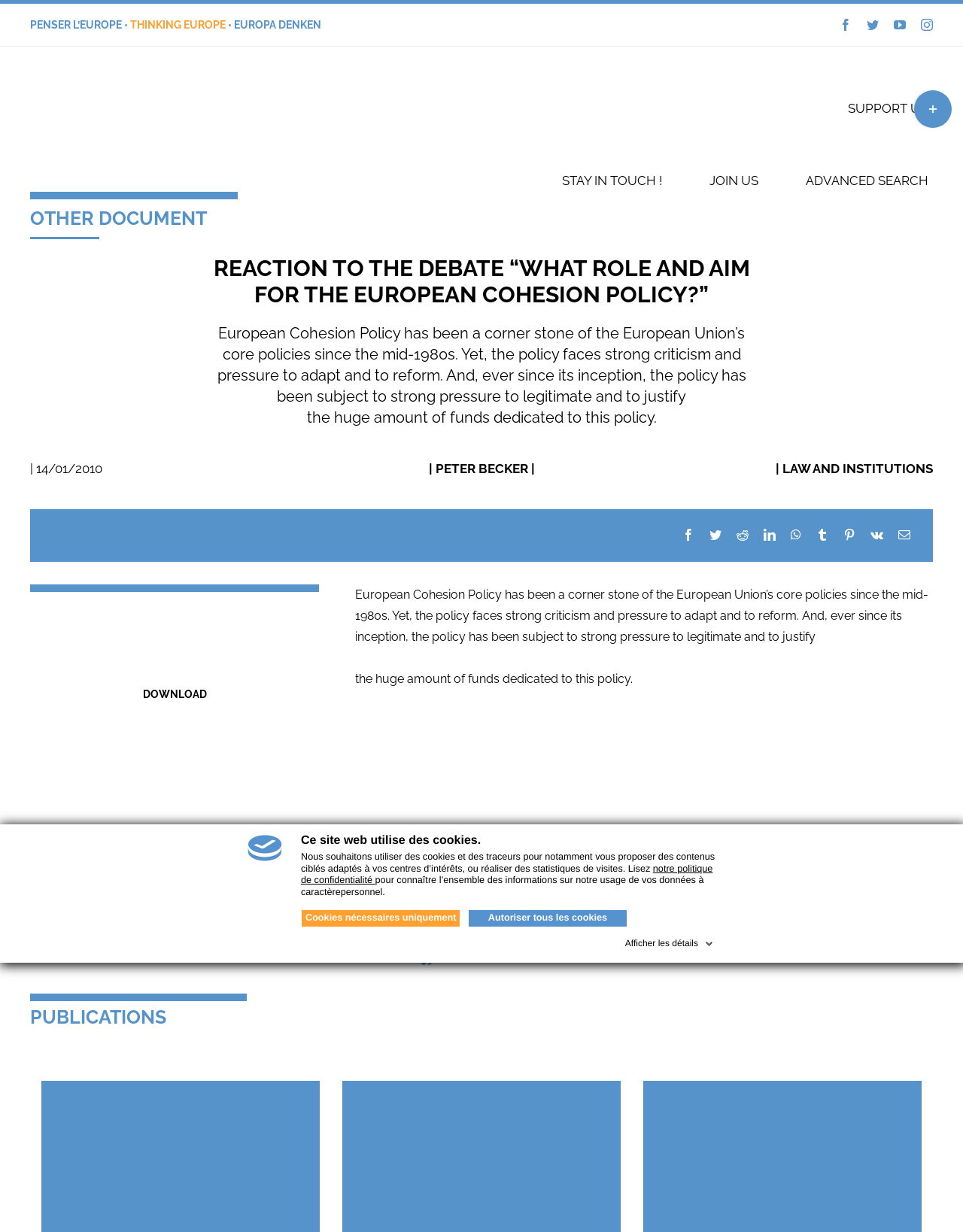Pinpoint the bounding box coordinates of the element you need to click to execute the following instruction: "Click the logo". The bounding box should be represented by four float numbers between 0 and 1, in the format [left, top, right, bottom].

[0.257, 0.678, 0.293, 0.699]